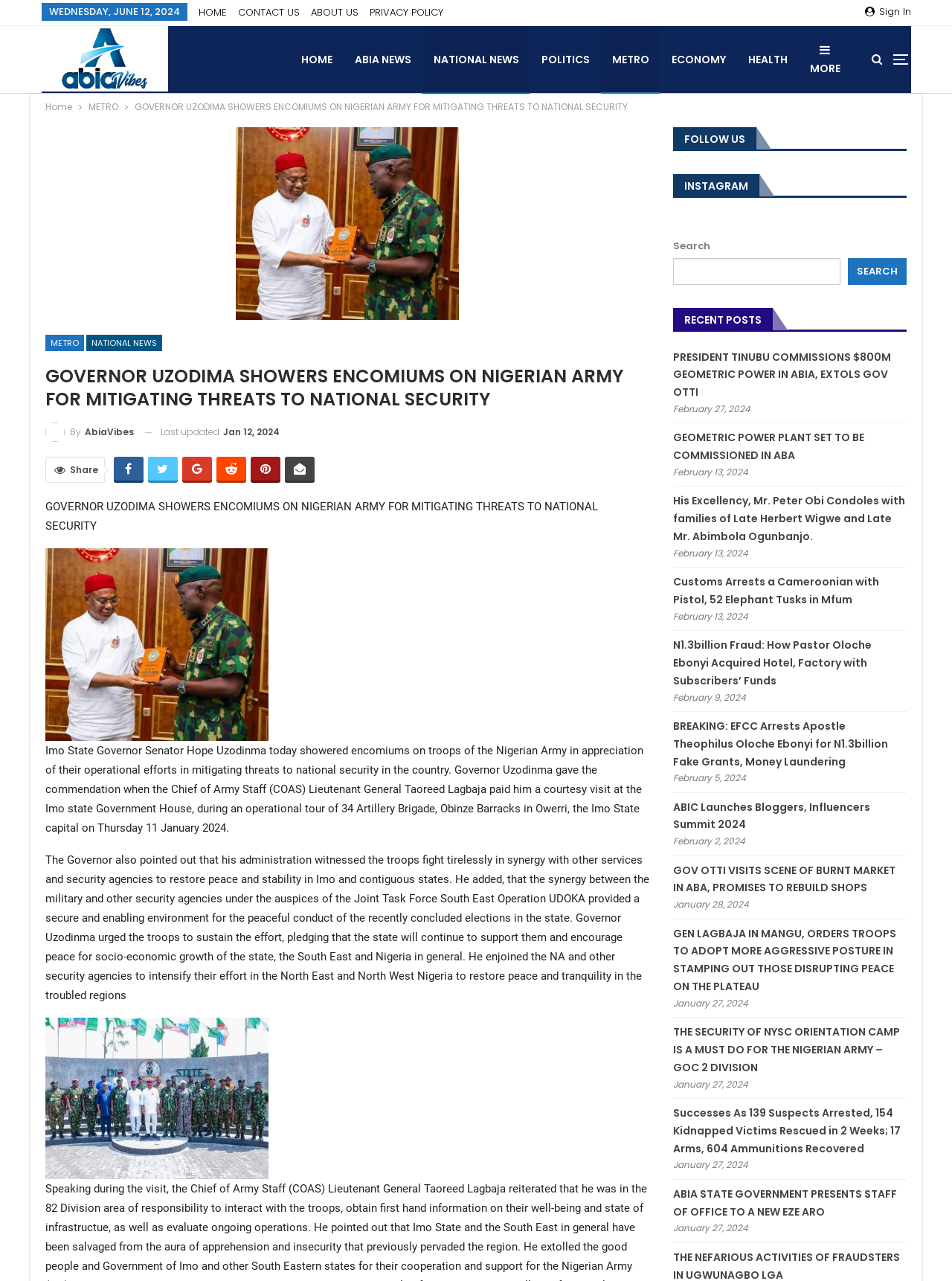Determine the bounding box coordinates of the clickable element necessary to fulfill the instruction: "Go to home page". Provide the coordinates as four float numbers within the 0 to 1 range, i.e., [left, top, right, bottom].

[0.208, 0.004, 0.238, 0.015]